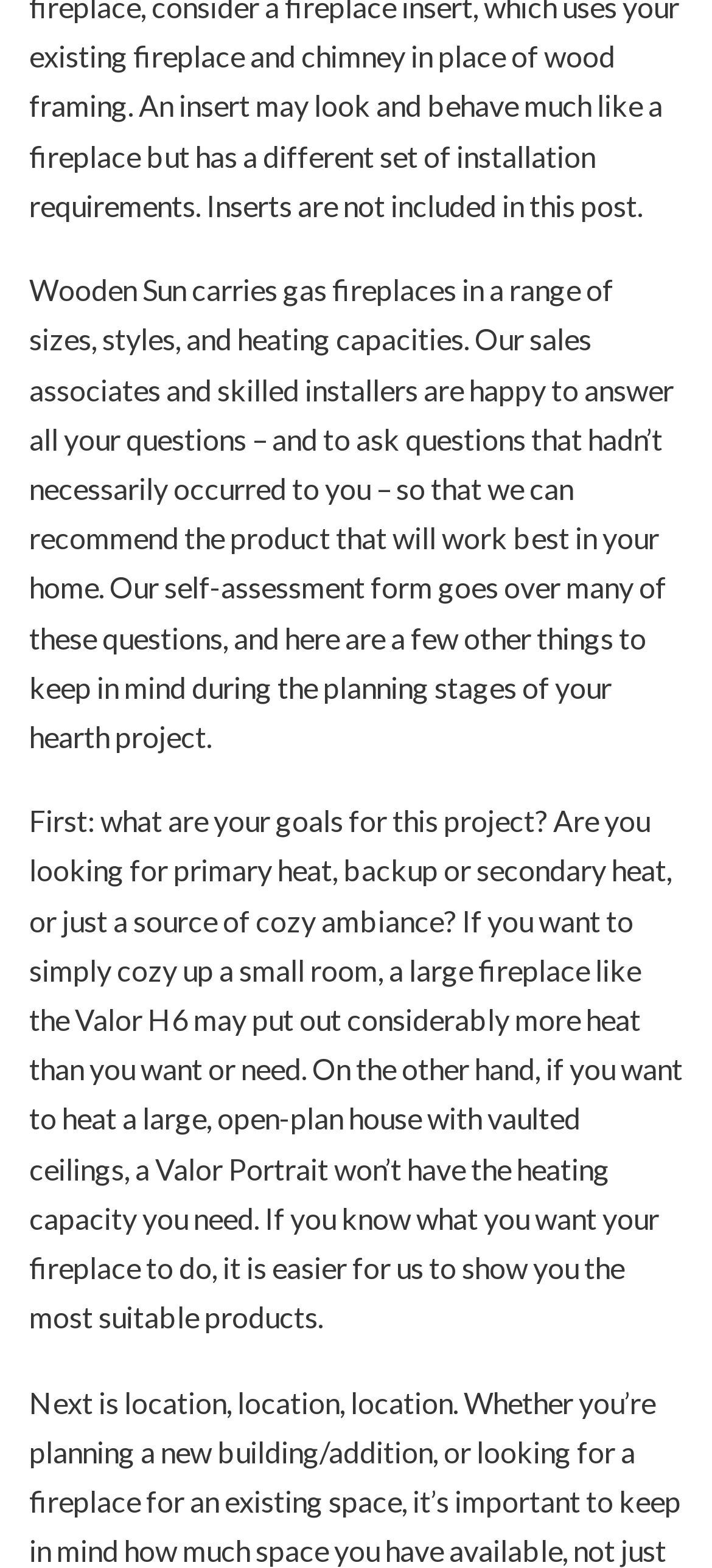What type of fireplaces does Wooden Sun carry?
Look at the screenshot and give a one-word or phrase answer.

Gas fireplaces